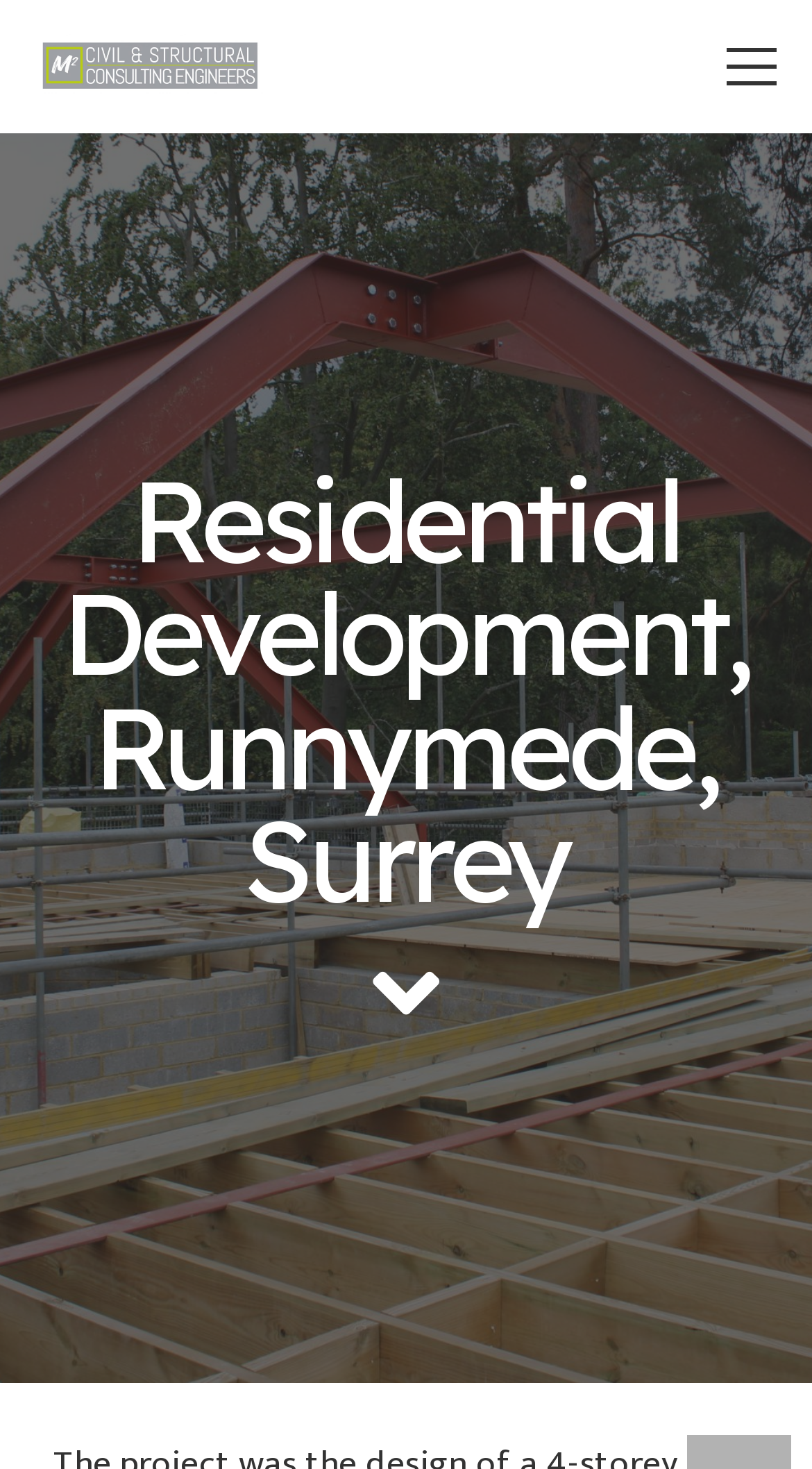Identify the bounding box for the UI element specified in this description: "aria-label="fas|angle-down"". The coordinates must be four float numbers between 0 and 1, formatted as [left, top, right, bottom].

[0.065, 0.64, 0.935, 0.716]